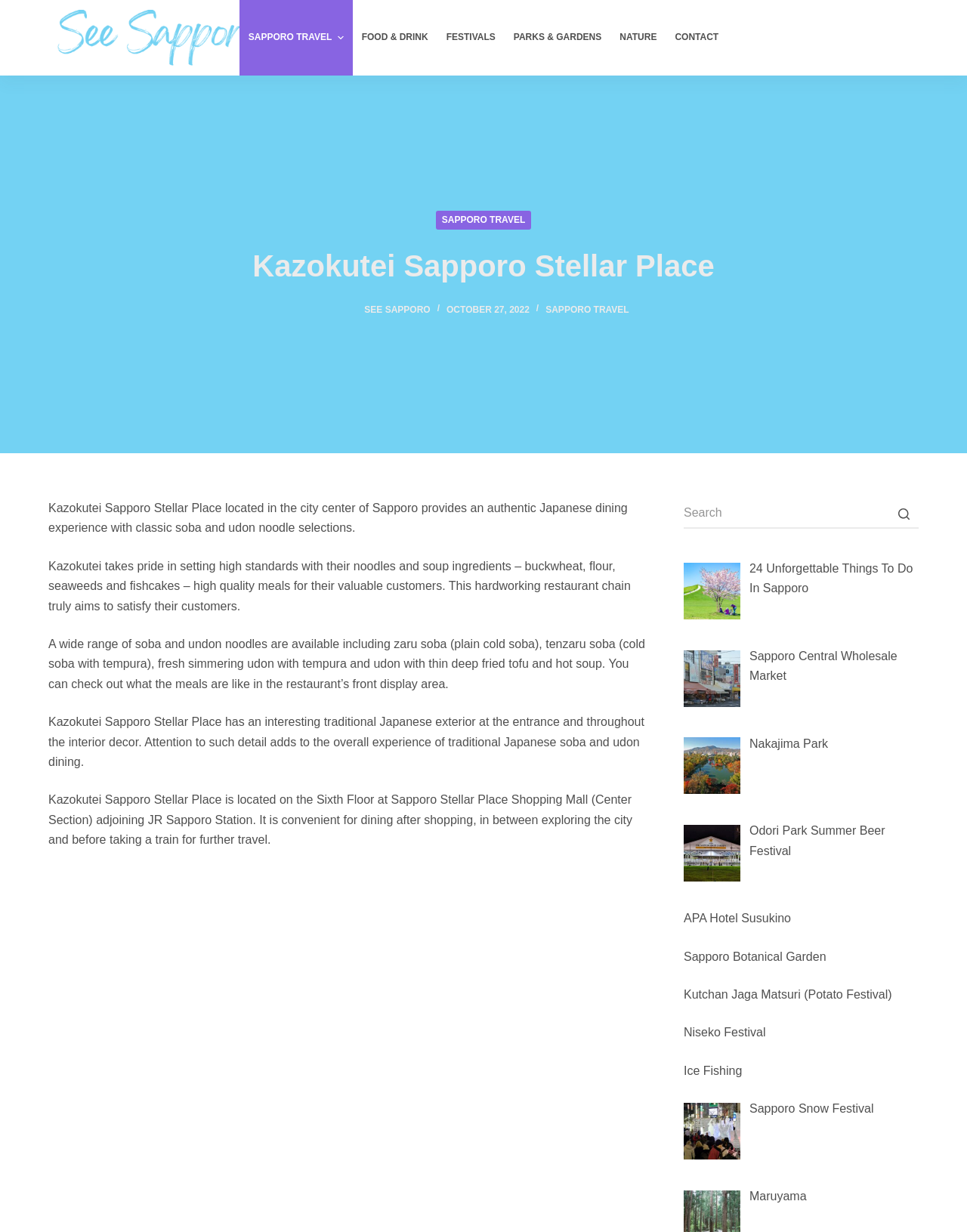Analyze the image and deliver a detailed answer to the question: What type of noodles does the restaurant serve?

I found the answer by reading the paragraph of text that describes the restaurant's menu, which mentions 'classic soba and udon noodle selections'.